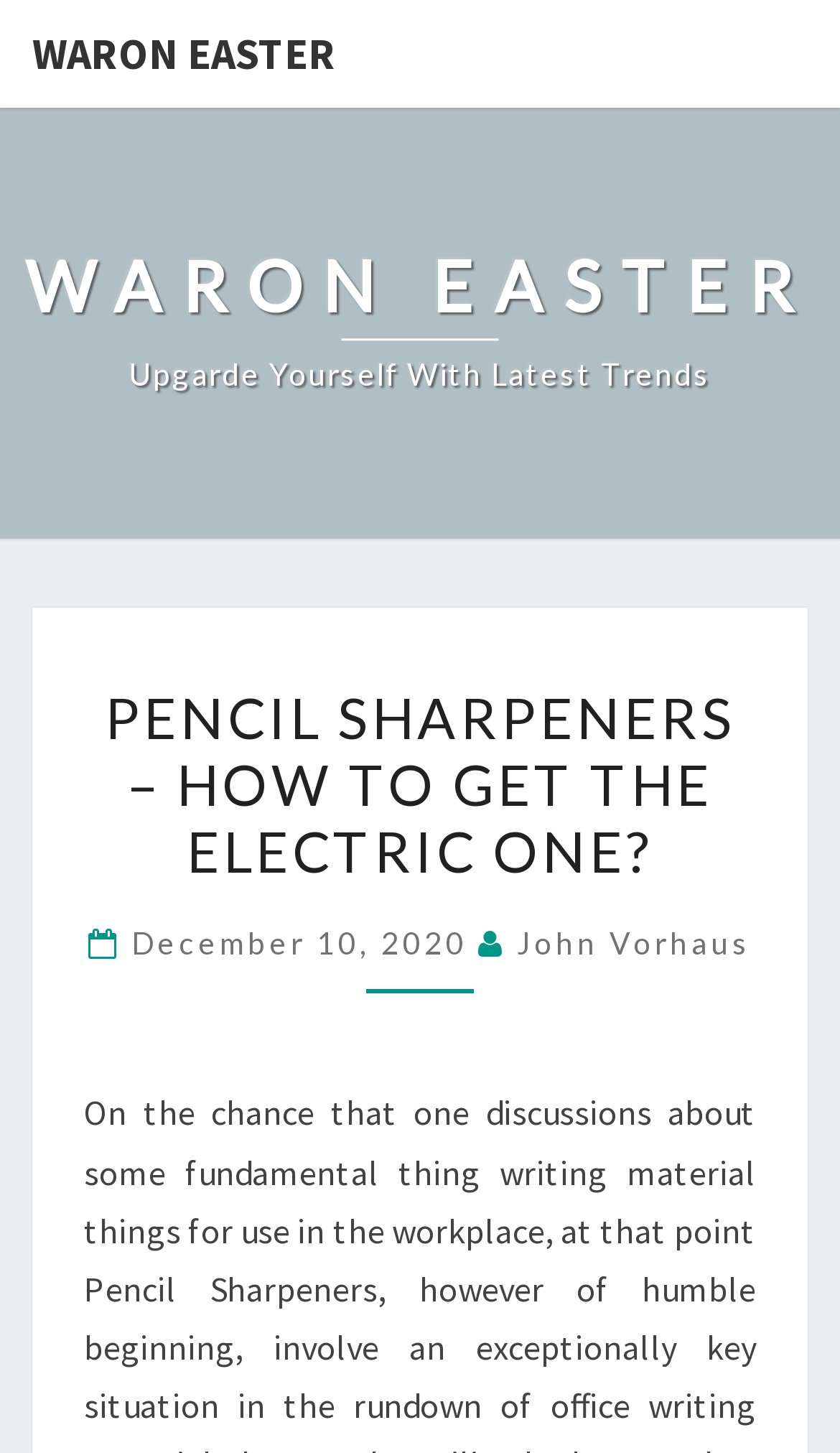Bounding box coordinates must be specified in the format (top-left x, top-left y, bottom-right x, bottom-right y). All values should be floating point numbers between 0 and 1. What are the bounding box coordinates of the UI element described as: December 10, 2020

[0.156, 0.636, 0.569, 0.661]